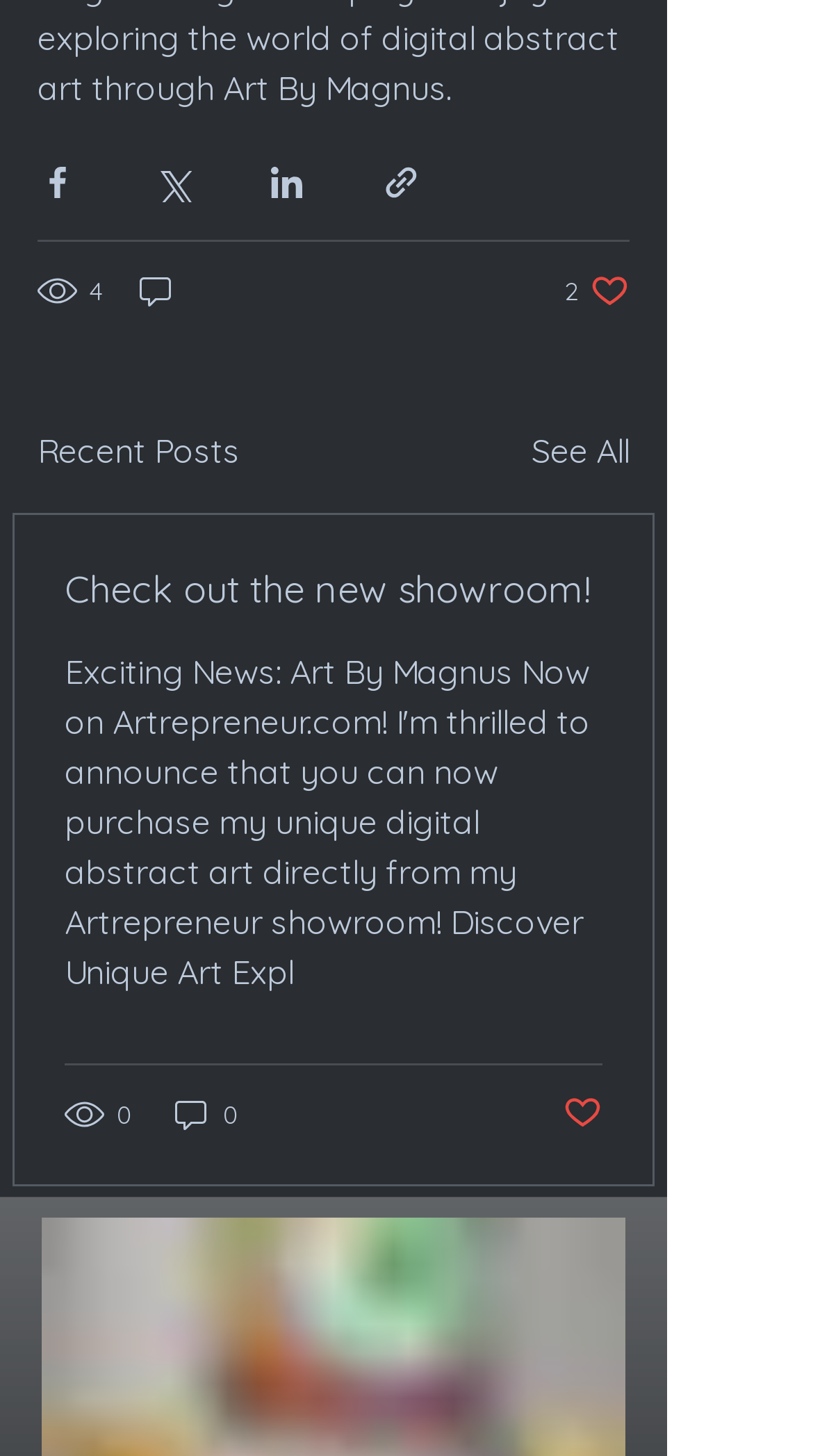Answer the question below with a single word or a brief phrase: 
What is the number of likes on the current post?

2 likes